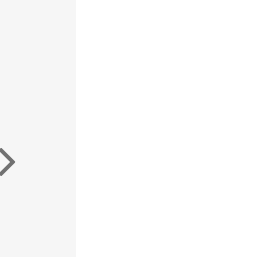Where is the button positioned?
Based on the visual details in the image, please answer the question thoroughly.

The button is placed towards the right side of the display, suggesting it's meant to facilitate easy navigation for users viewing a collection of items.